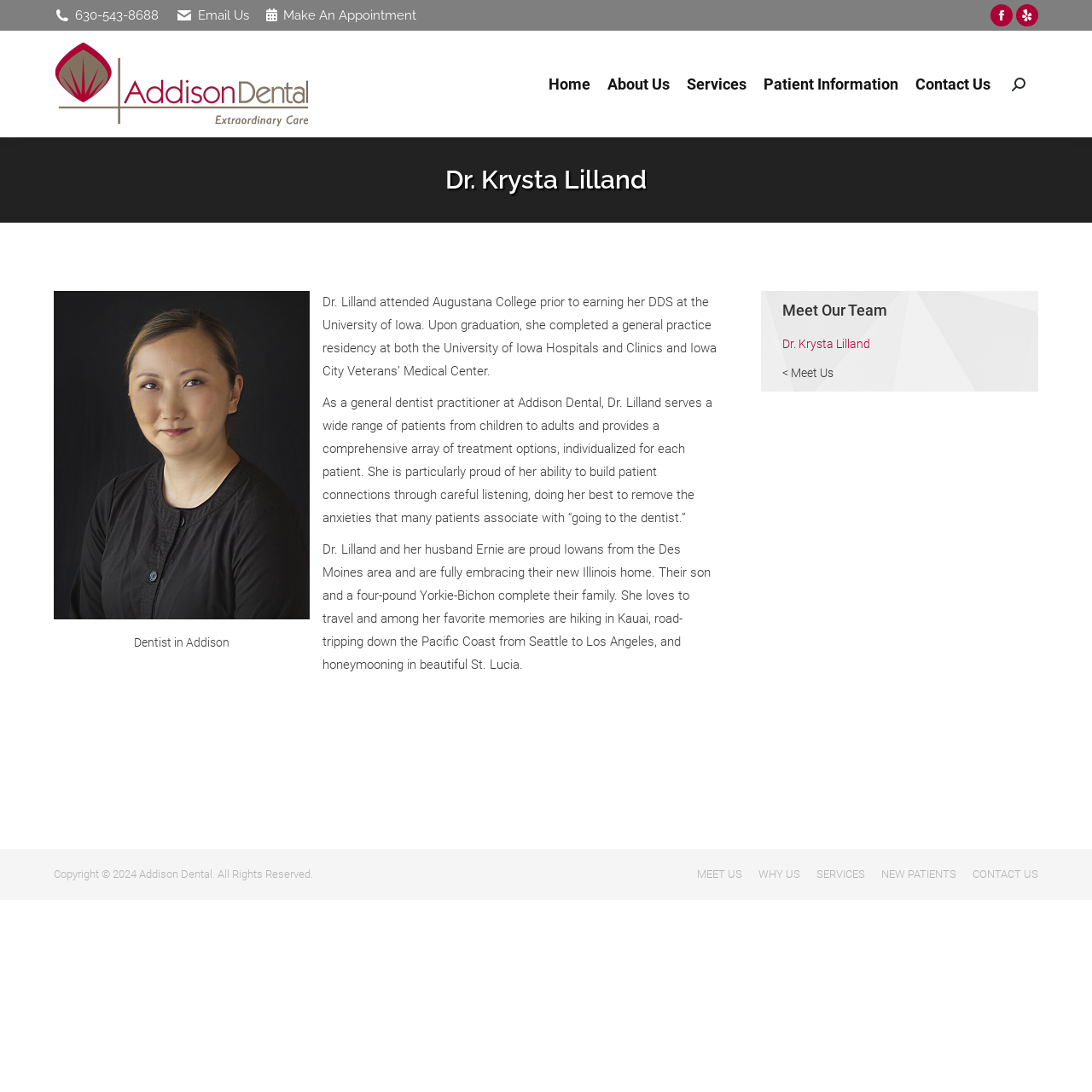Answer this question using a single word or a brief phrase:
What is the name of the dental care center?

Addison Dental Care